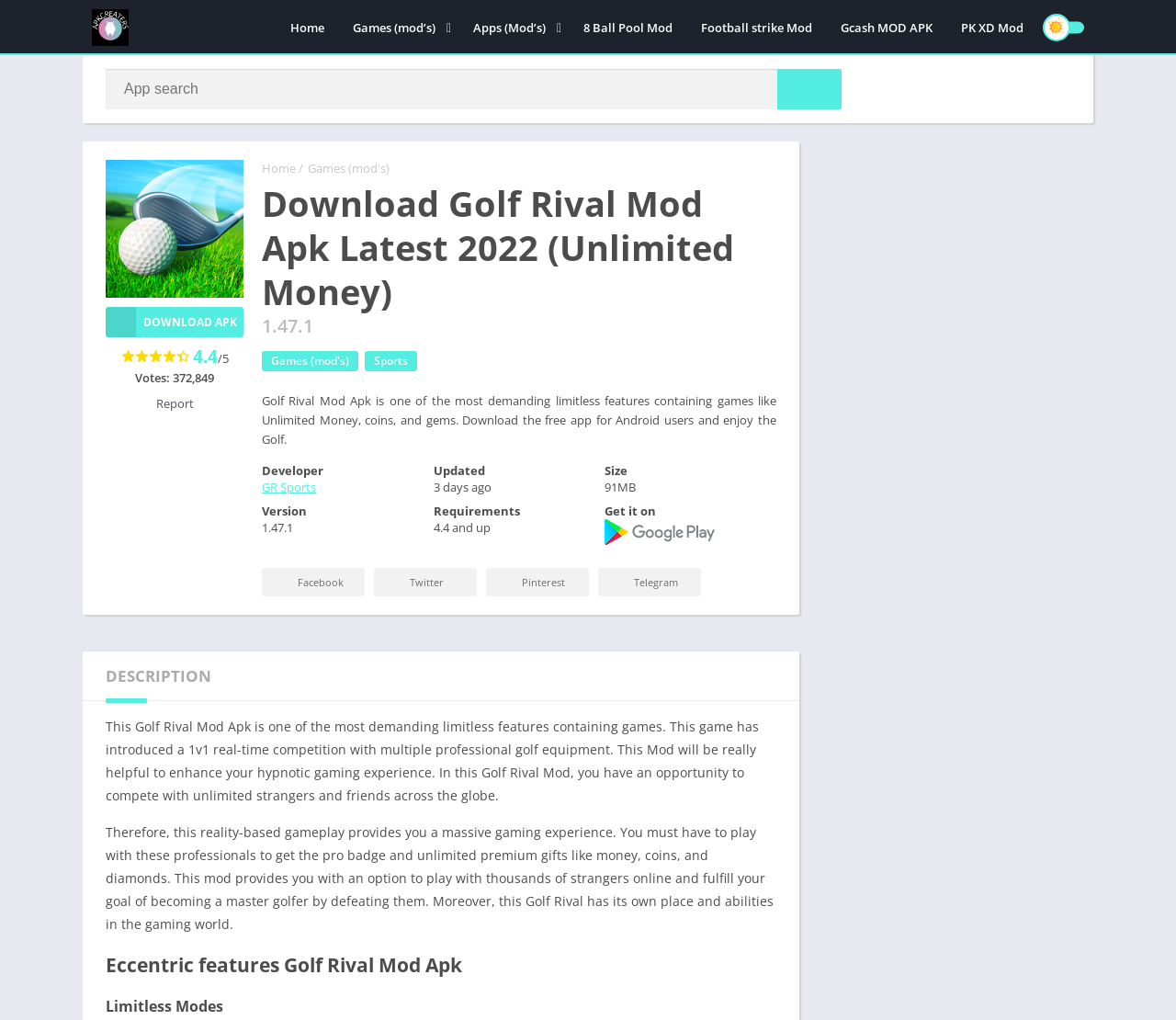From the details in the image, provide a thorough response to the question: Where can I download the 'Golf Rival Mod Apk' from?

I found the download source of the 'Golf Rival Mod Apk' by looking at the link 'Google Play' which is below the game description and next to the static text 'Get it on'.